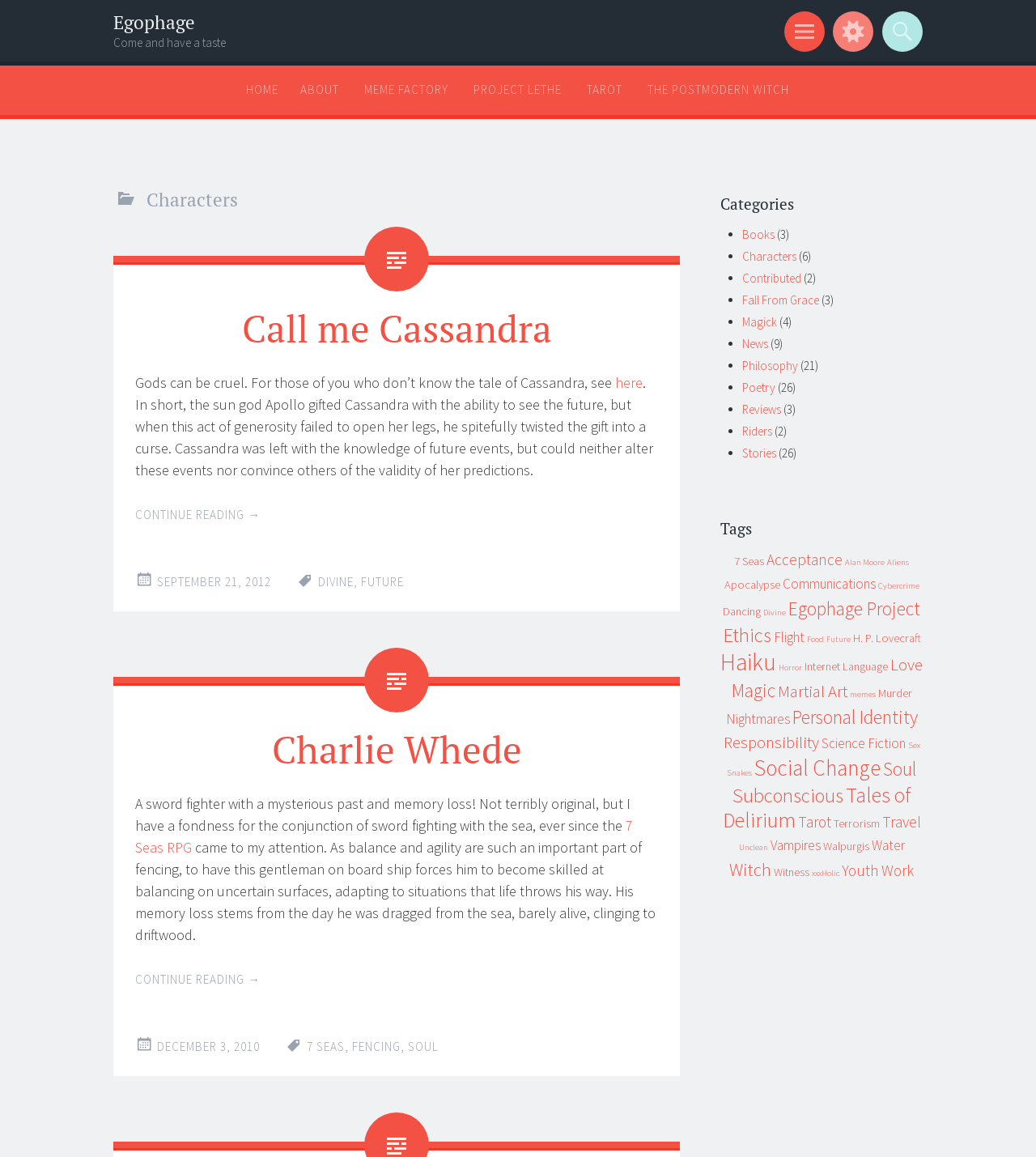Describe all the visual and textual components of the webpage comprehensively.

The webpage is titled "Characters – Egophage" and has a heading "Egophage" at the top left corner. Below it, there is another heading "Come and have a taste". On the top right corner, there are three generic elements labeled "Menu", "Widgets", and "Search". 

A link "SKIP TO CONTENT" is located in the middle of the page, and below it, there are several links to different sections of the website, including "HOME", "ABOUT", "MEME FACTORY", "PROJECT LETHE", "TAROT", and "THE POSTMODERN WITCH". 

To the right of these links, there is a section with a heading "Characters" and two articles below it. The first article has a heading "Call me Cassandra" and a brief text about the myth of Cassandra, followed by a link to continue reading. The second article has a heading "Charlie Whede" and a brief text about a sword fighter with a mysterious past, followed by a link to continue reading. 

At the bottom of the page, there is a section with categories, including "Books", "Characters", "Contributed", "Fall From Grace", "Magick", "News", "Philosophy", "Poetry", "Reviews", "Riders", and "Stories", each with a number of related posts in parentheses.